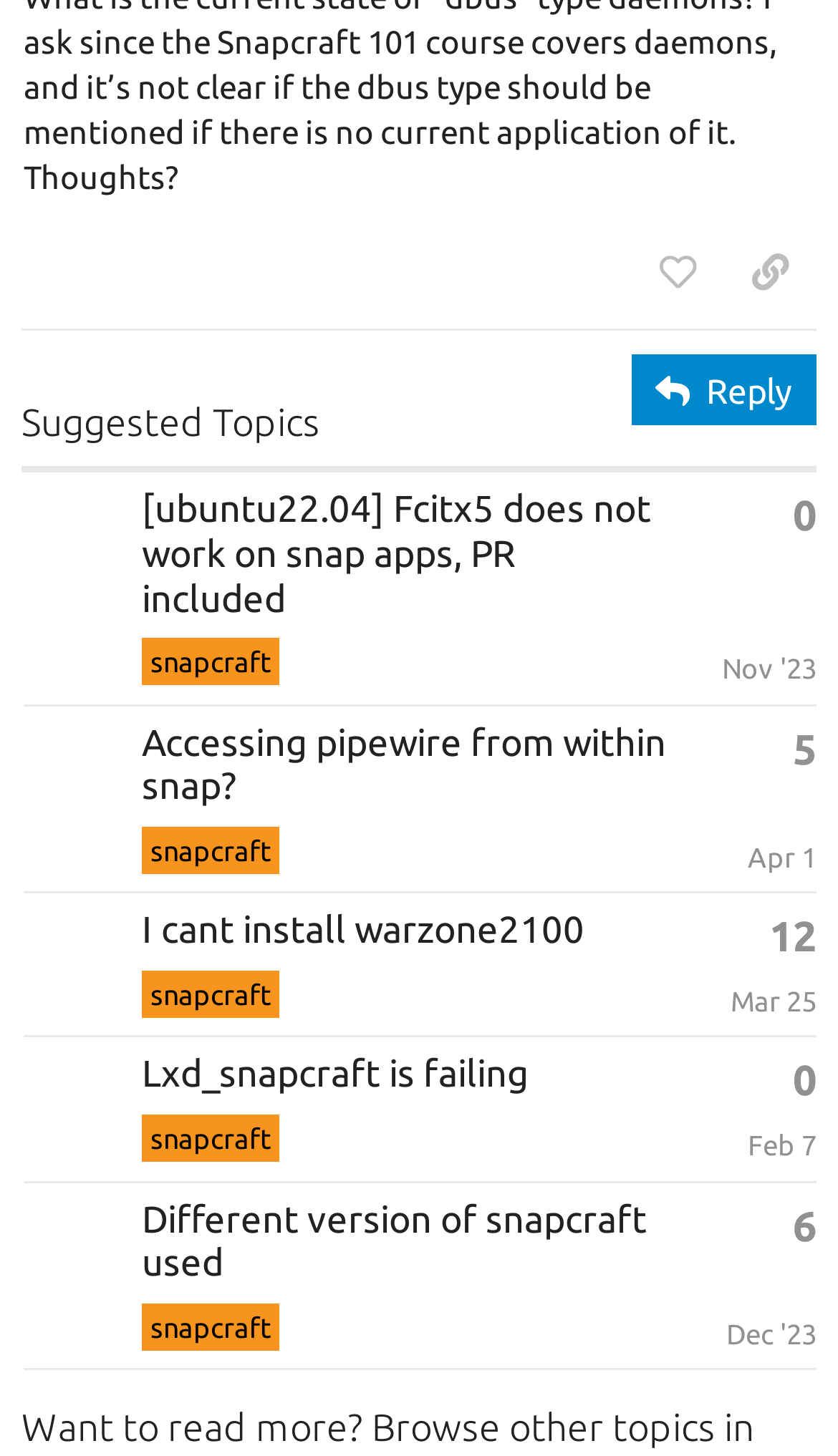Please find and report the bounding box coordinates of the element to click in order to perform the following action: "Click the 'This topic has 0 replies' button". The coordinates should be expressed as four float numbers between 0 and 1, in the format [left, top, right, bottom].

[0.946, 0.341, 0.974, 0.37]